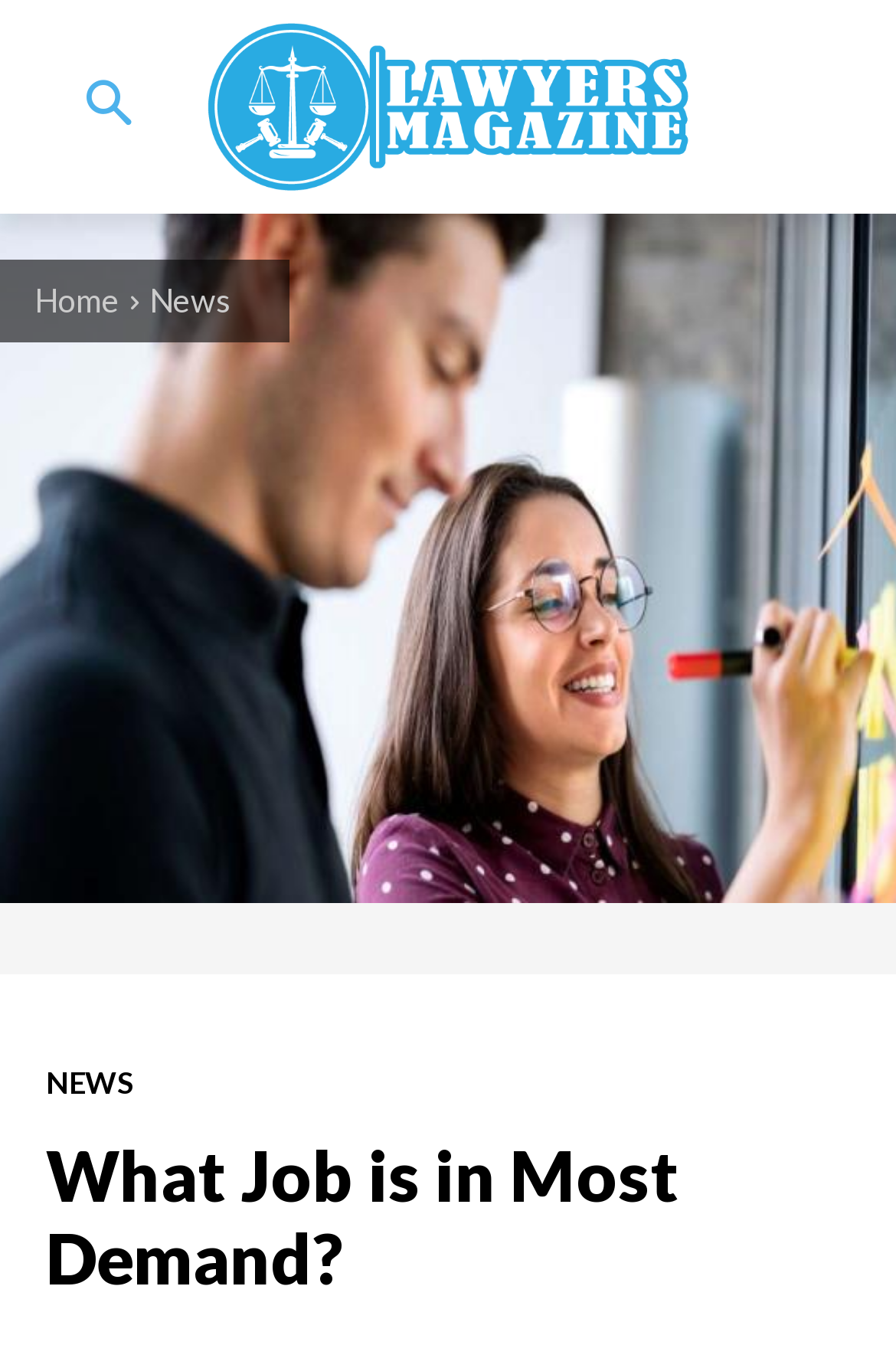Identify and provide the main heading of the webpage.

What Job is in Most Demand?